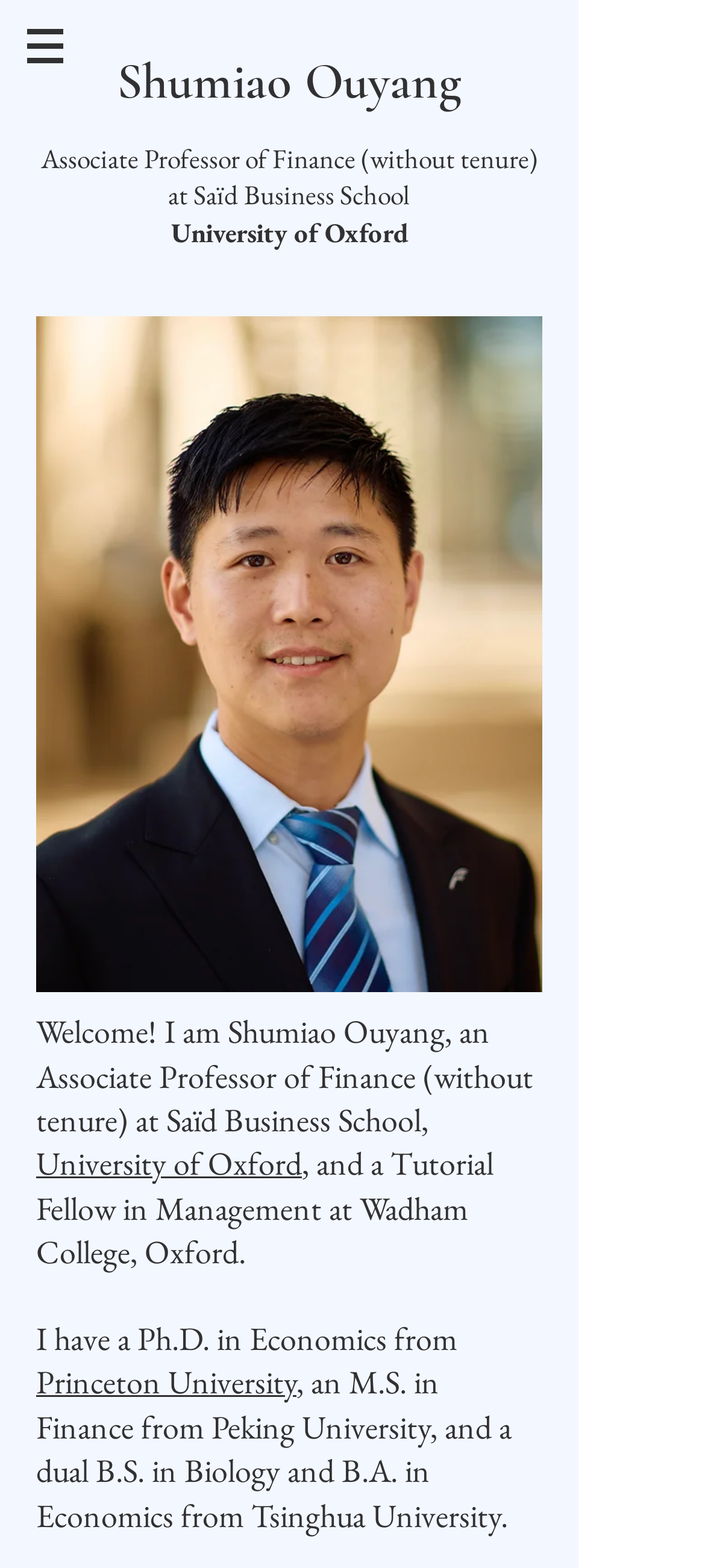Identify the bounding box for the UI element specified in this description: "University of Oxford". The coordinates must be four float numbers between 0 and 1, formatted as [left, top, right, bottom].

[0.051, 0.729, 0.428, 0.755]